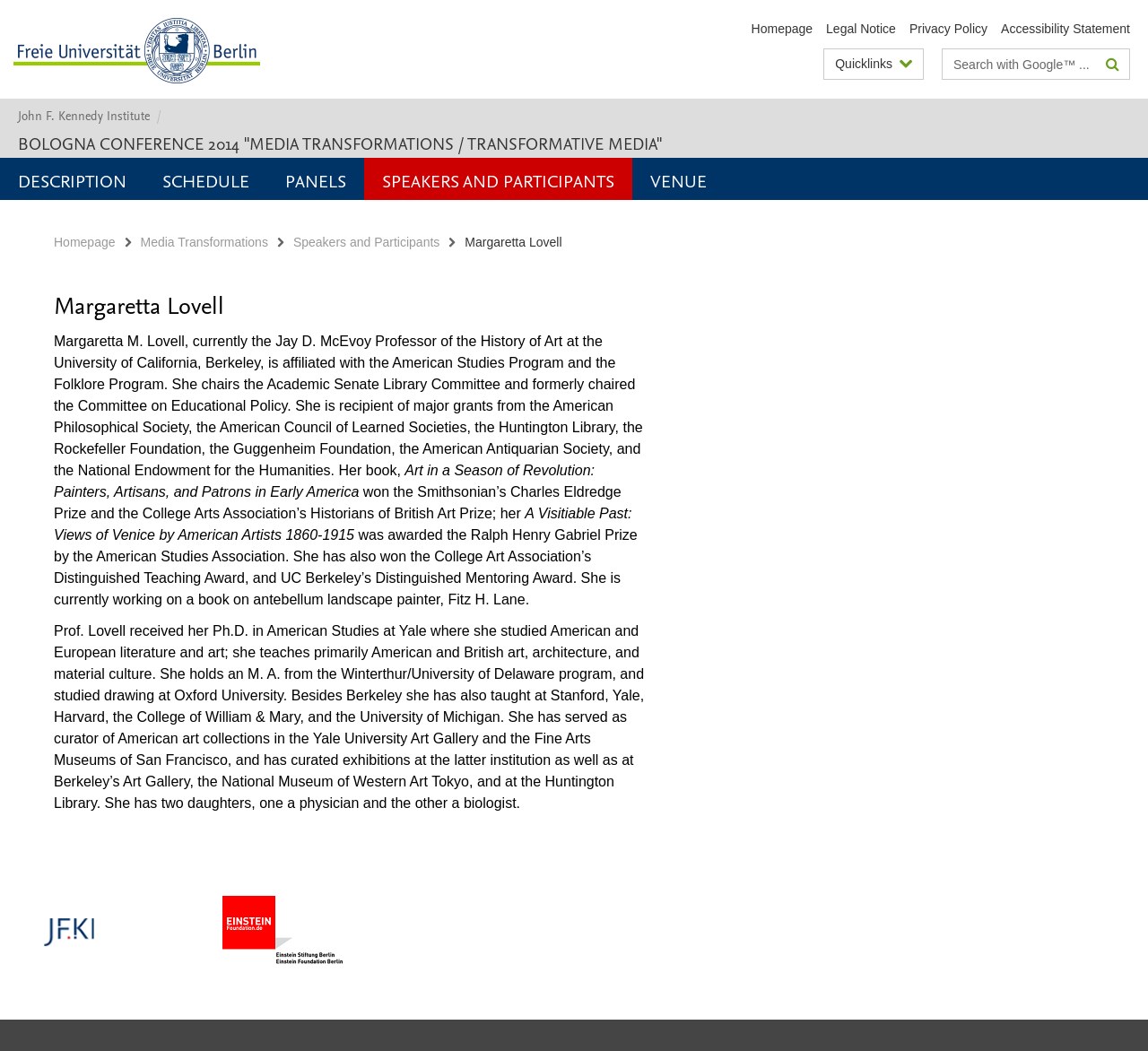What is the name of the professor?
Please use the image to provide an in-depth answer to the question.

The name of the professor can be found in the main content section of the webpage, where it is mentioned as 'Margaretta Lovell' in the heading and in the text that follows.